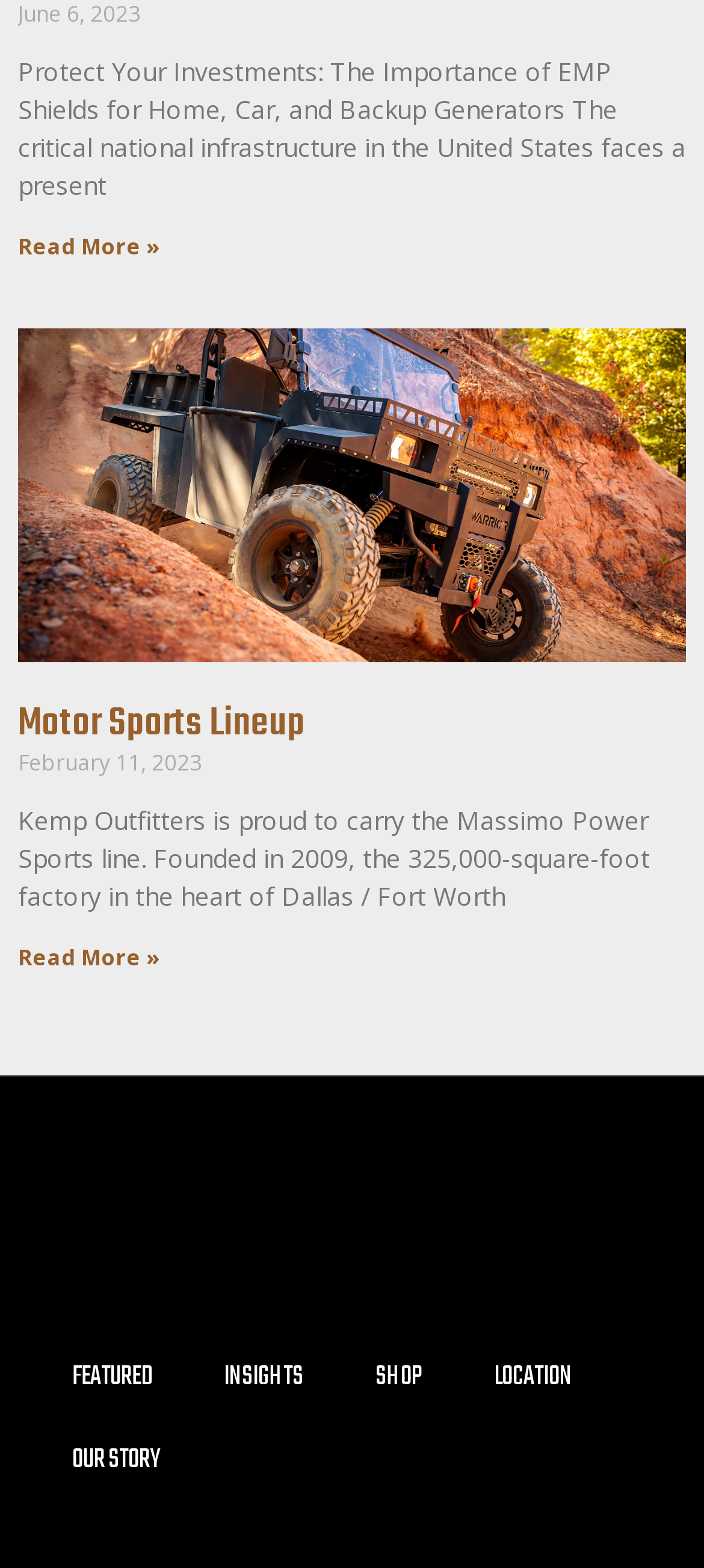Identify the bounding box coordinates for the UI element described as follows: Read More ». Use the format (top-left x, top-left y, bottom-right x, bottom-right y) and ensure all values are floating point numbers between 0 and 1.

[0.026, 0.601, 0.228, 0.62]